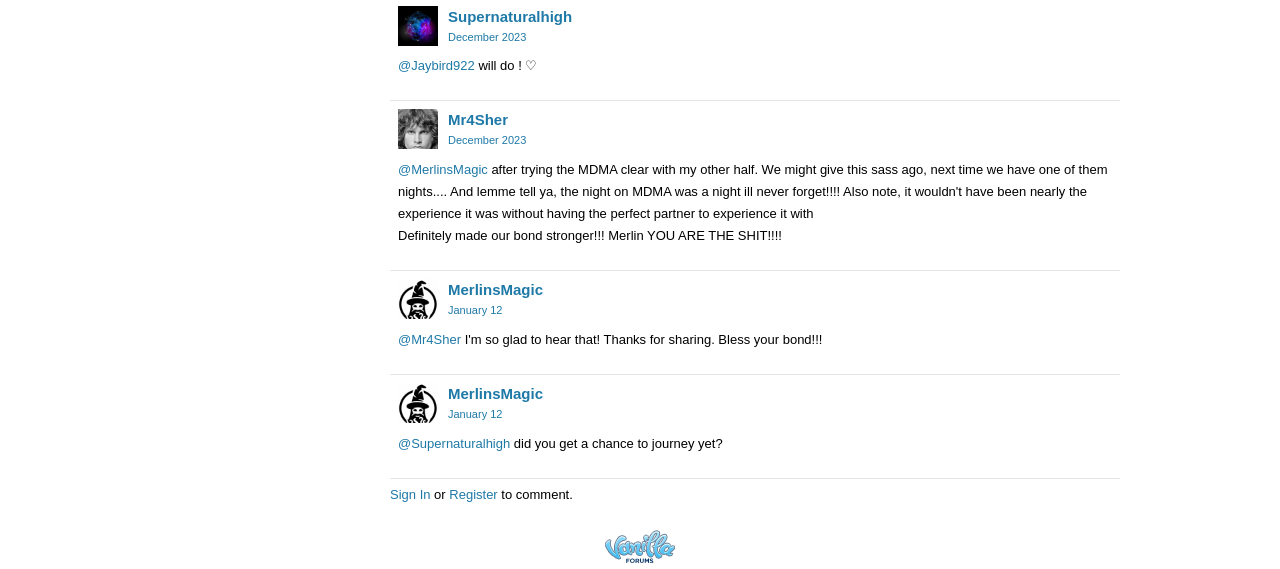Please identify the bounding box coordinates of the element's region that I should click in order to complete the following instruction: "View the comment from MerlinsMagic". The bounding box coordinates consist of four float numbers between 0 and 1, i.e., [left, top, right, bottom].

[0.311, 0.491, 0.342, 0.561]